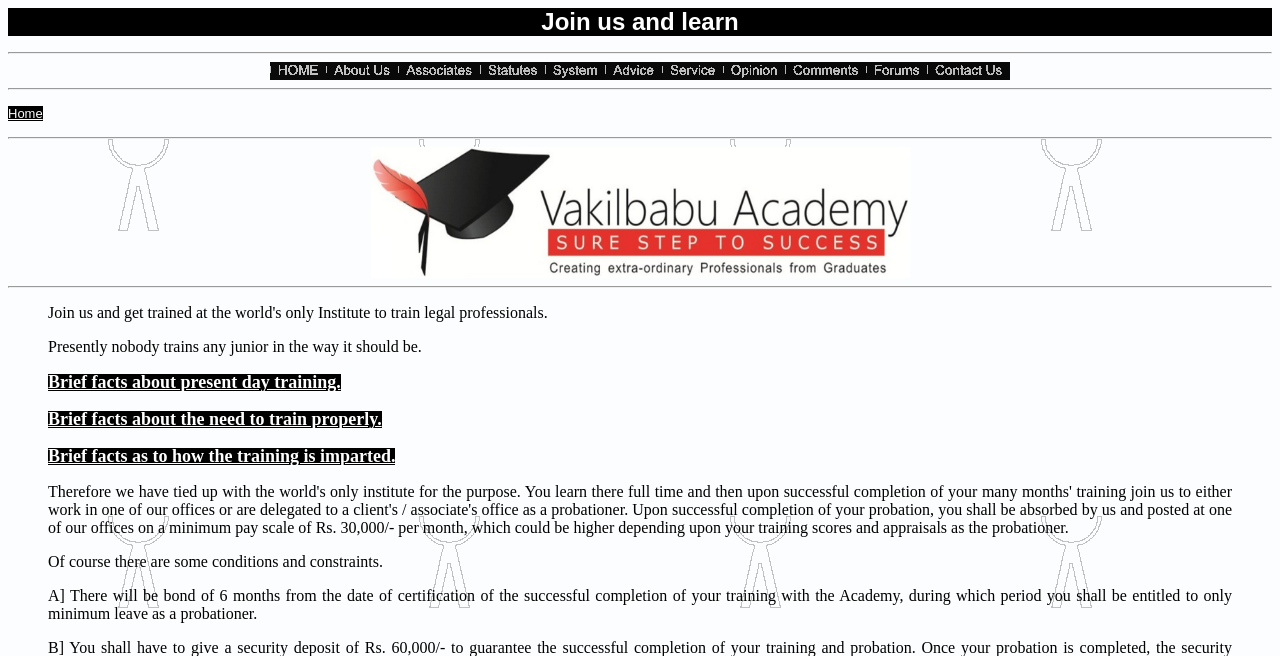Examine the screenshot and answer the question in as much detail as possible: What is the text above the first horizontal separator?

The text above the first horizontal separator is 'Join us and learn', which is composed of two static text elements 'Join u' and 's and learn'.